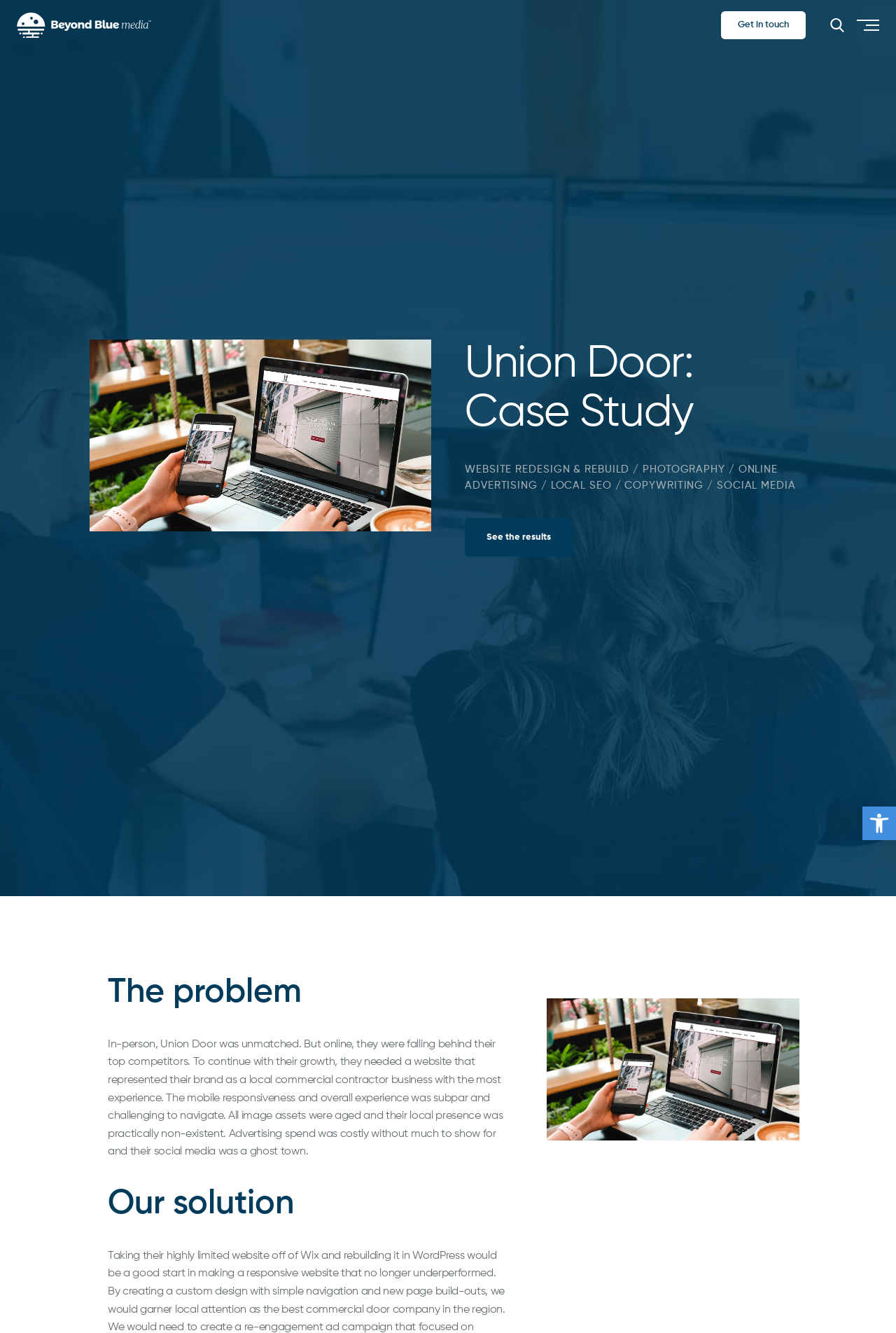Please respond to the question using a single word or phrase:
What is the company name in the case study?

Union Door